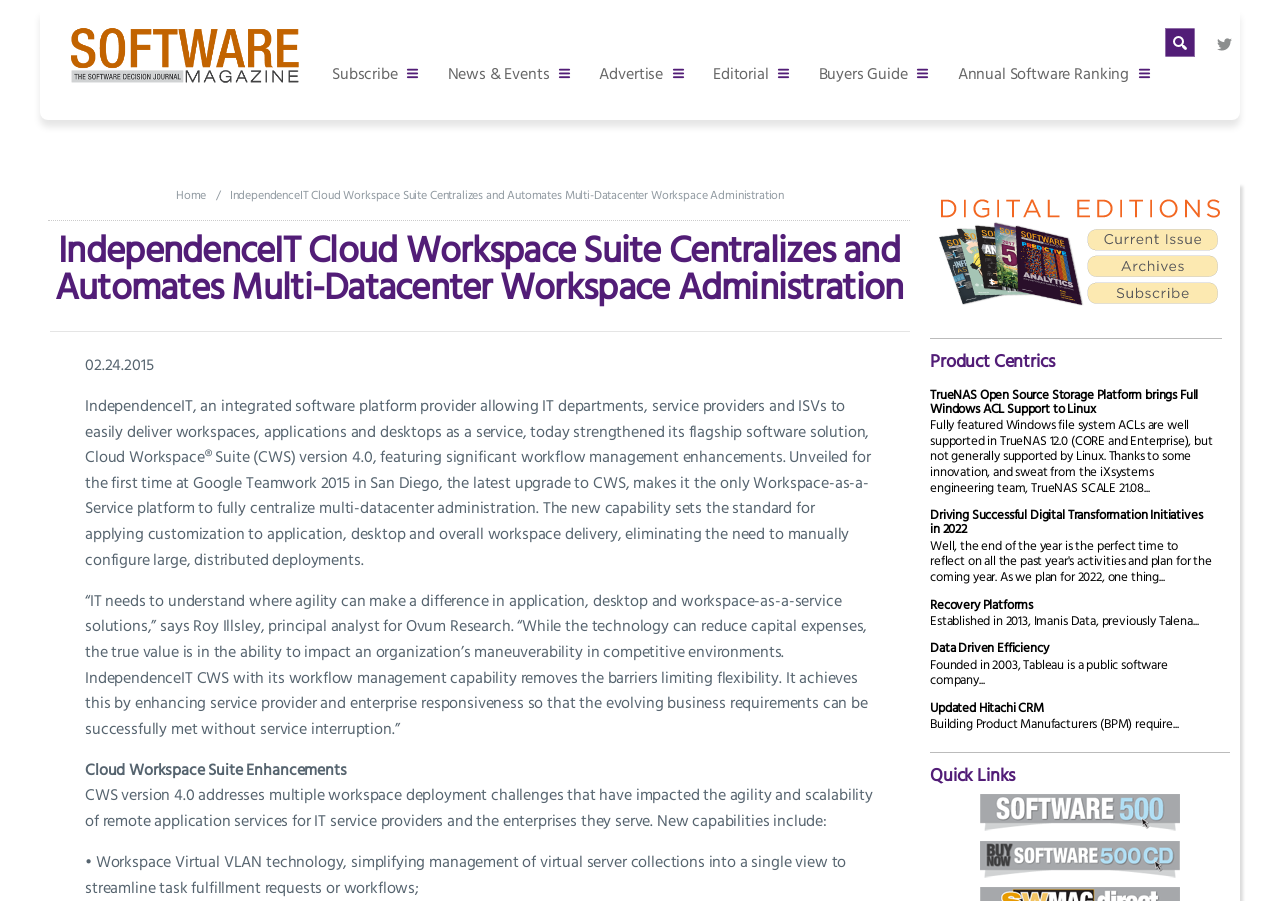Examine the screenshot and answer the question in as much detail as possible: Who is the principal analyst quoted in the article?

The article quotes 'Roy Illsley, principal analyst for Ovum Research' in the third paragraph, which indicates that Roy Illsley is the principal analyst being quoted.